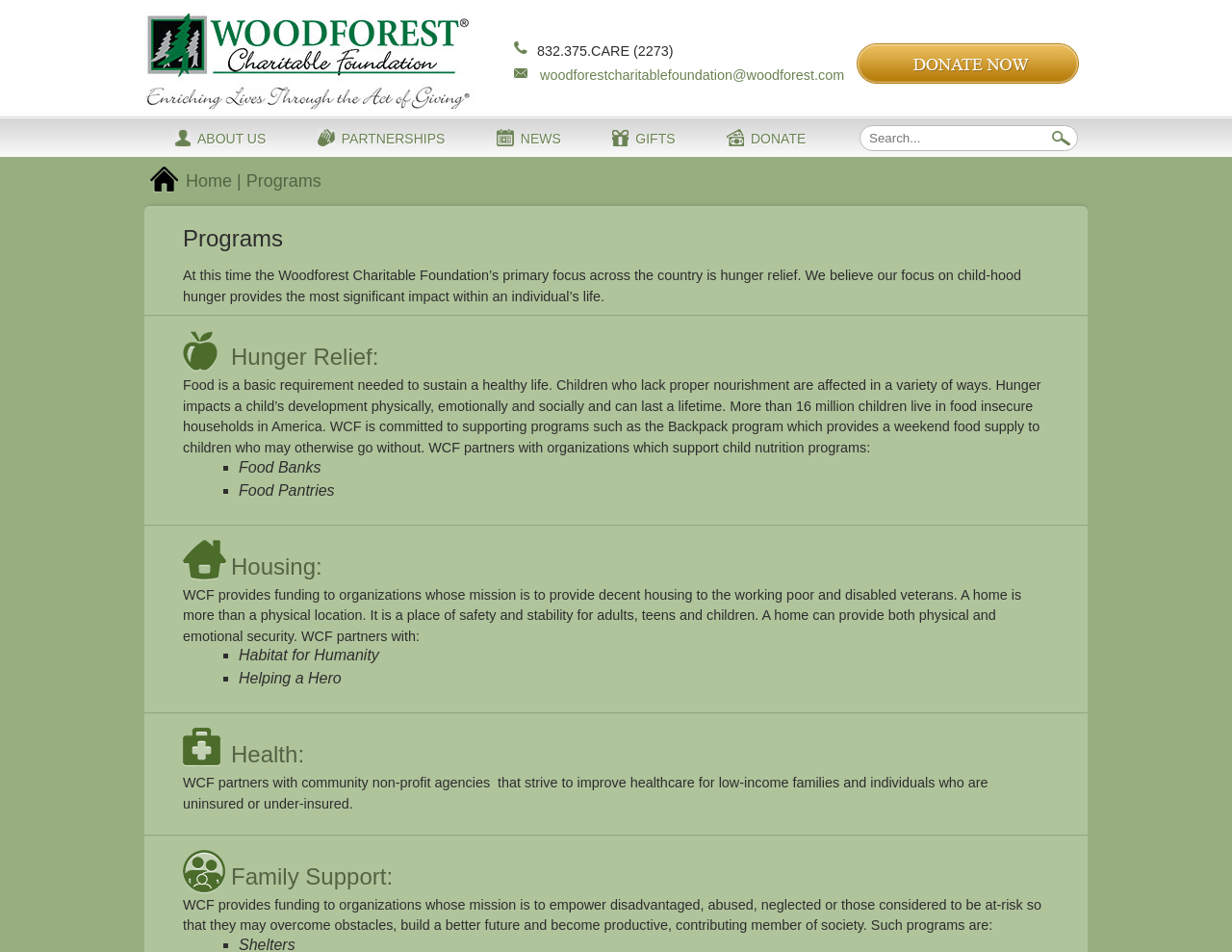How many areas of focus does the Woodforest Charitable Foundation have?
Refer to the image and respond with a one-word or short-phrase answer.

Four